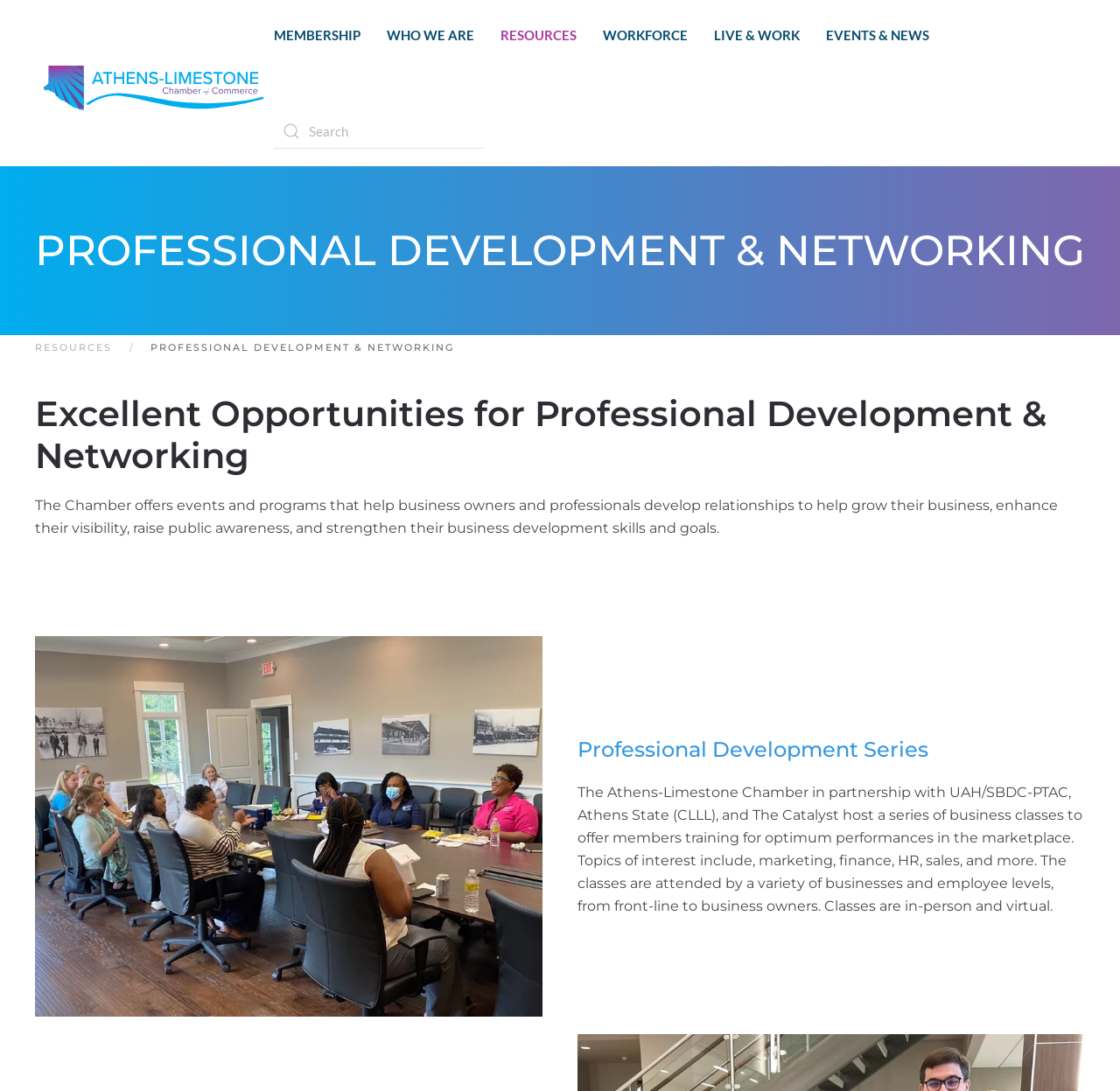Please give the bounding box coordinates of the area that should be clicked to fulfill the following instruction: "Go back to home". The coordinates should be in the format of four float numbers from 0 to 1, i.e., [left, top, right, bottom].

[0.031, 0.048, 0.244, 0.112]